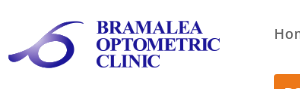Analyze the image and answer the question with as much detail as possible: 
What is the overall aesthetic of the logo design?

The caption states that the overall design of the logo reflects a modern and welcoming aesthetic, which aligns with the clinic's mission to provide quality eye care.